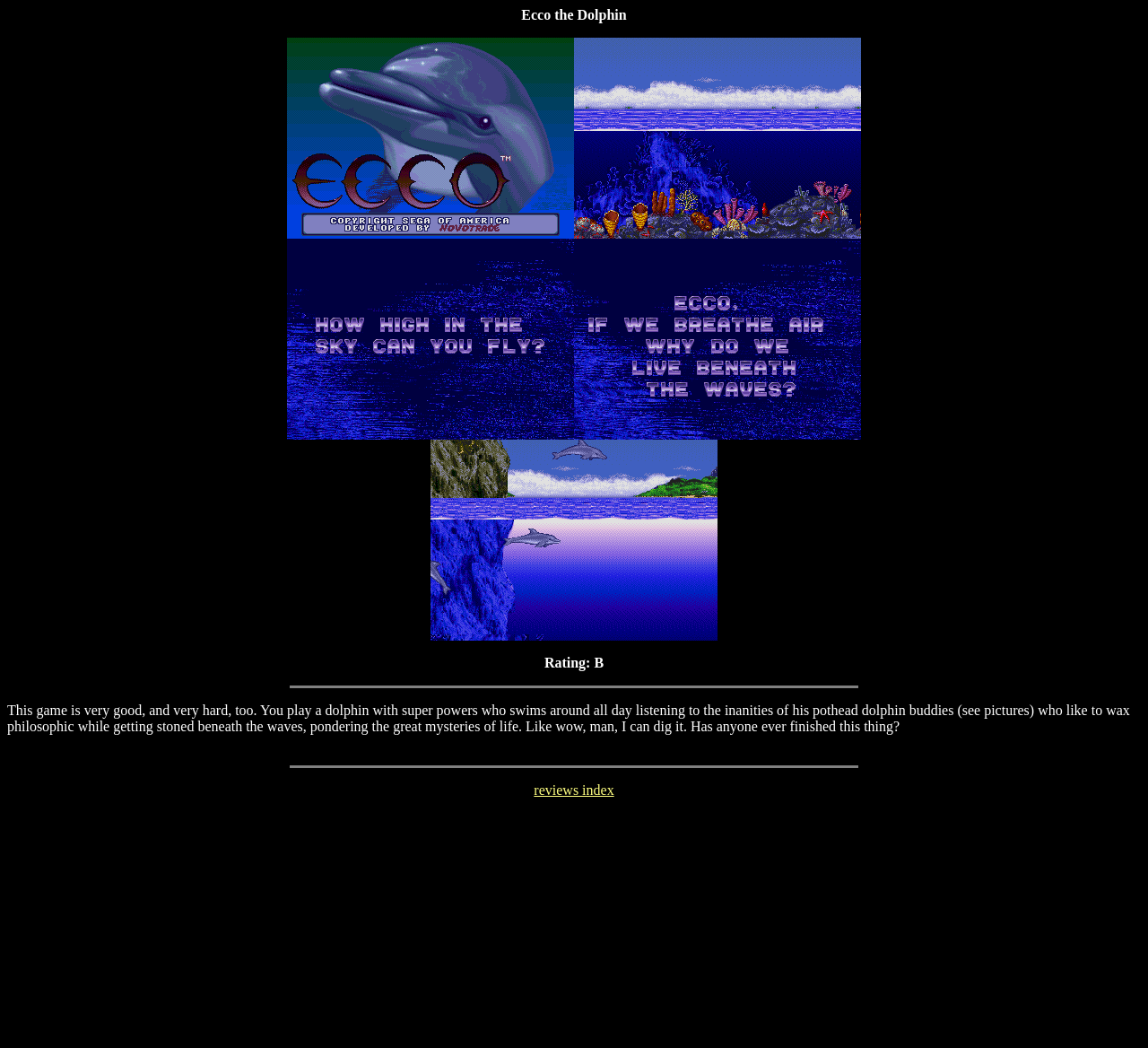Summarize the webpage with a detailed and informative caption.

The webpage is about Ecco the Dolphin, a video game. At the top, there are two rows of images, with two images in each row, showcasing different scenes or characters from the game. Below these images, there is a larger image that takes up more space, likely a prominent screenshot or artwork from the game.

To the right of the larger image, there is a rating displayed as "Rating: B". Below this rating, there is a horizontal separator line. Following the separator, there is a block of text that provides a brief review or description of the game. The text describes the game as "very good" and "very hard", and mentions that the player controls a dolphin with superpowers who interacts with other dolphins that engage in philosophical conversations while getting high.

Below the text, there is another horizontal separator line. Finally, at the bottom, there is a link to "reviews index", which likely leads to a page with more reviews or information about the game.